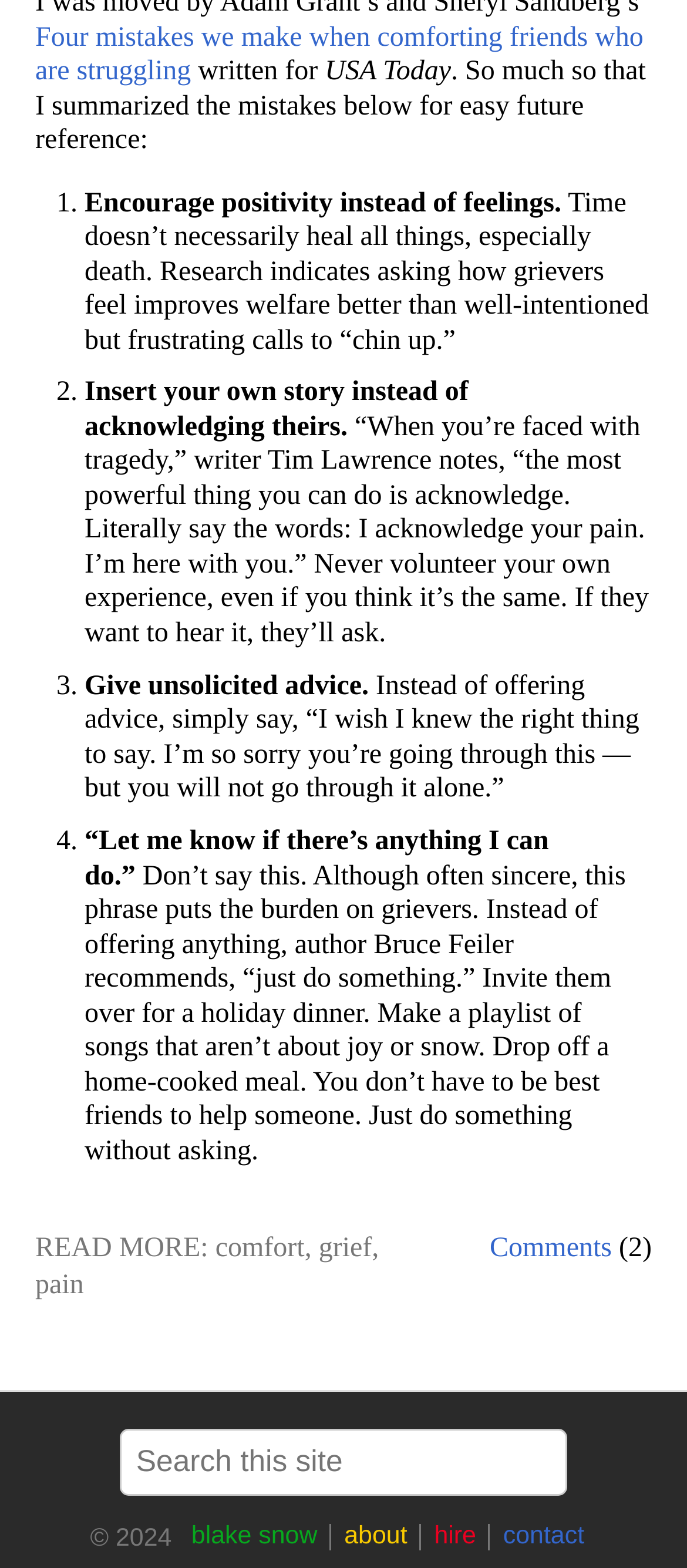Please specify the bounding box coordinates of the element that should be clicked to execute the given instruction: 'Search this site'. Ensure the coordinates are four float numbers between 0 and 1, expressed as [left, top, right, bottom].

[0.175, 0.912, 0.825, 0.954]